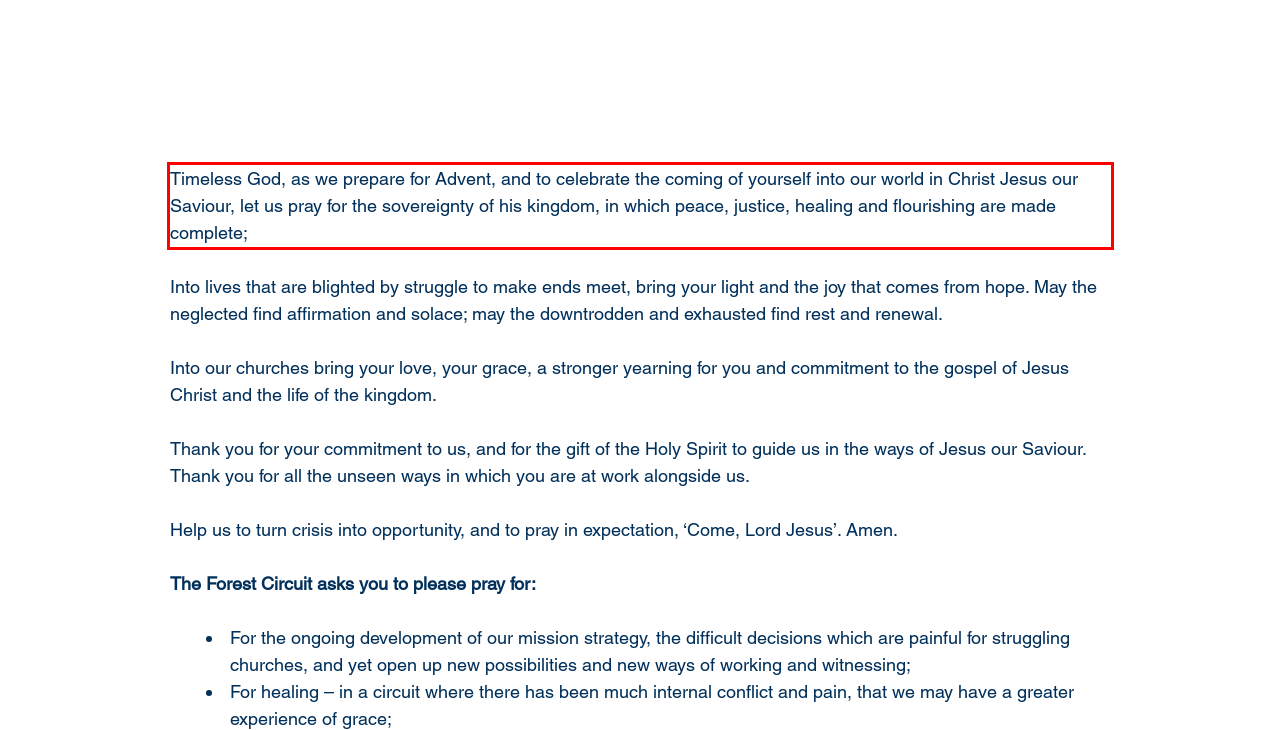Using OCR, extract the text content found within the red bounding box in the given webpage screenshot.

Timeless God, as we prepare for Advent, and to celebrate the coming of yourself into our world in Christ Jesus our Saviour, let us pray for the sovereignty of his kingdom, in which peace, justice, healing and flourishing are made complete;